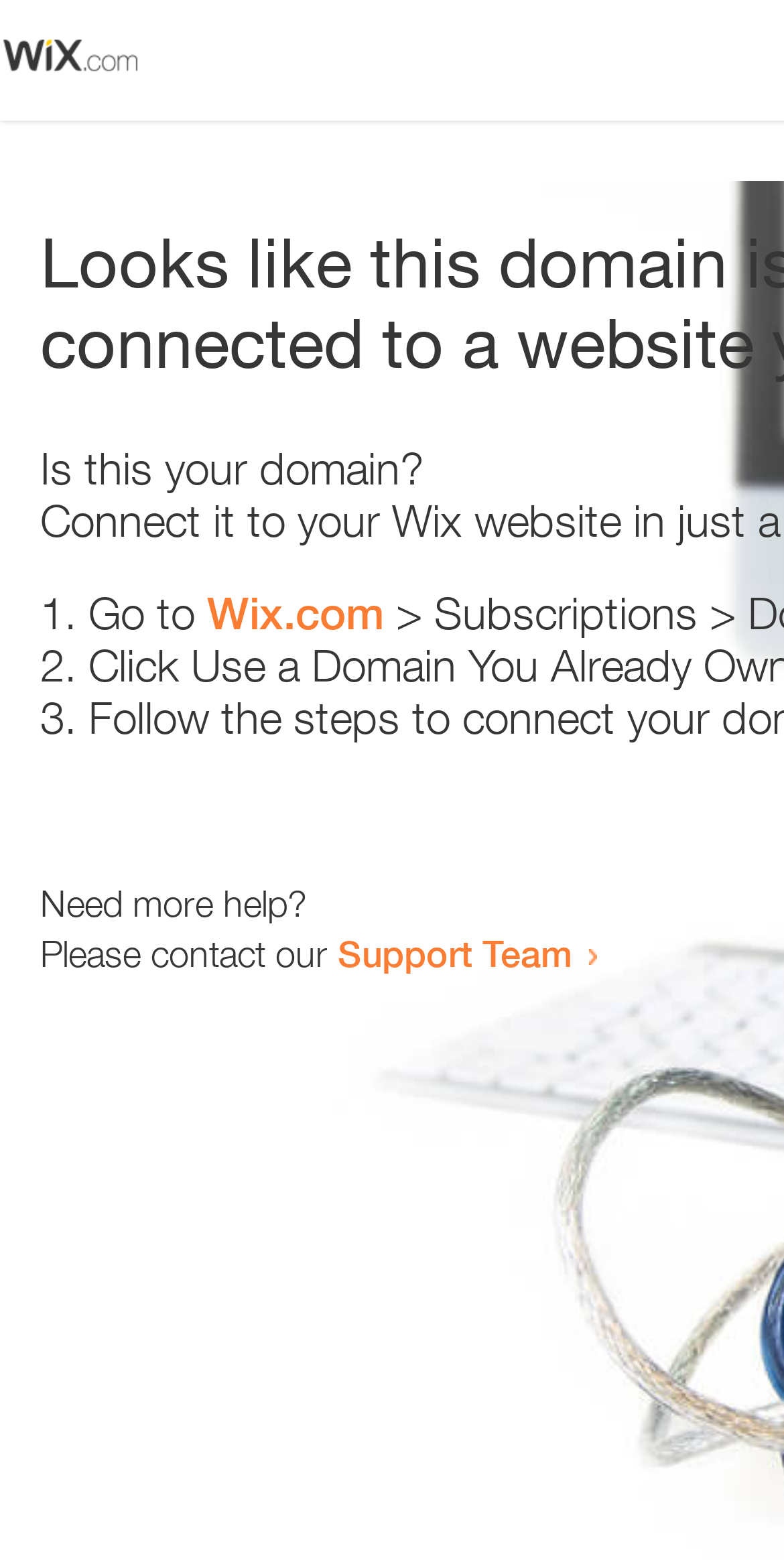Please reply to the following question with a single word or a short phrase:
Is there an image on the webpage?

Yes